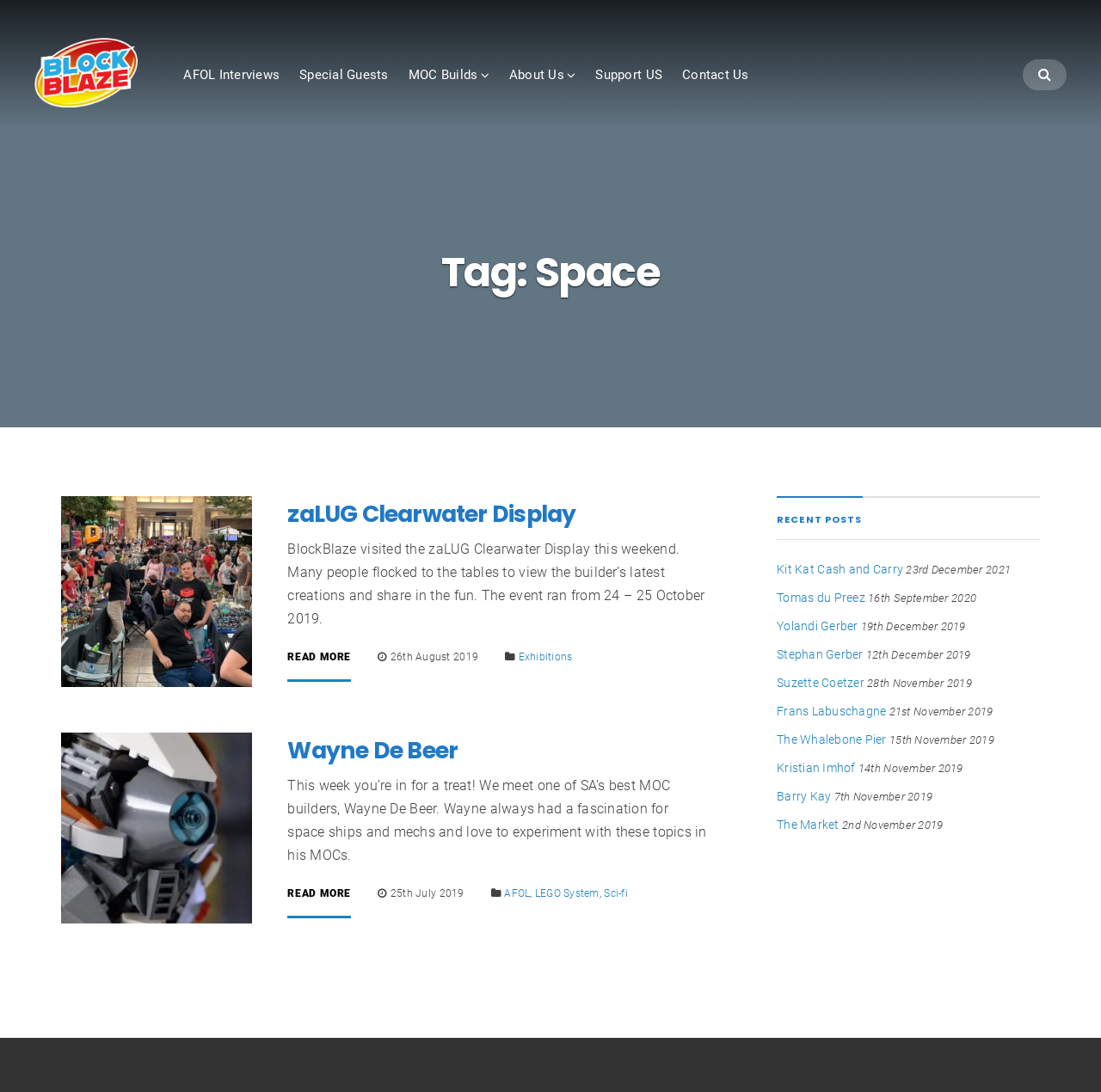Find the bounding box coordinates of the clickable area that will achieve the following instruction: "Click on the BlockBlaze logo".

[0.031, 0.035, 0.171, 0.129]